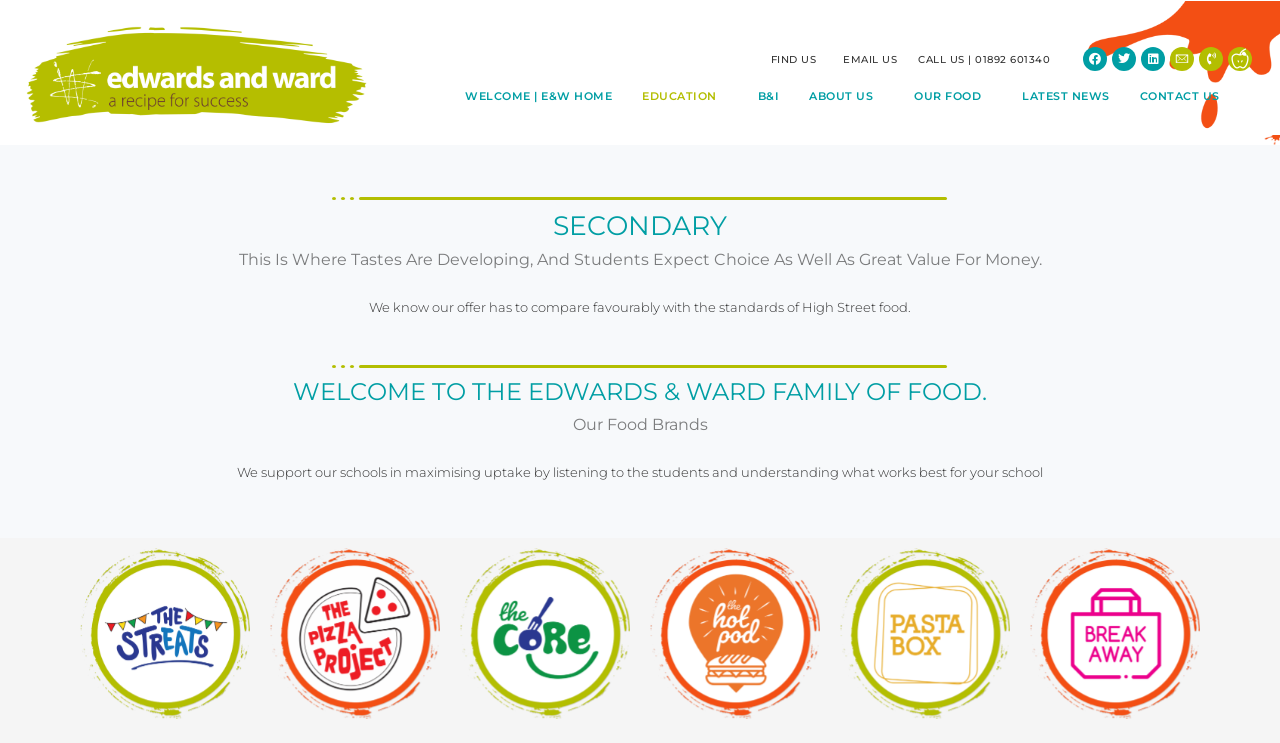Produce an extensive caption that describes everything on the webpage.

The webpage is about Edwards & Ward, a catering service provider for secondary education institutions. At the top left corner, there is a logo of Edwards & Ward, which is also a link to their professional fresh food catering services in the UK. 

Below the logo, there are three headings: "FIND US", "EMAIL US", and "CALL US | 01892 601340", each with a corresponding link. To the right of these headings, there are social media links, including Facebook, Twitter, LinkedIn, and more.

The main content of the webpage is divided into sections. The first section has a heading "SECONDARY" and a subheading that explains the importance of catering services in secondary education institutions. Below this, there is a paragraph of text that highlights the need for catering services to compare favorably with high street food standards.

The next section has a heading "WELCOME TO THE EDWARDS & WARD FAMILY OF FOOD" and a subheading "Our Food Brands". This section has a paragraph of text that explains how Edwards & Ward supports schools in maximizing uptake by listening to students and understanding what works best for each school.

Below this, there is a carousel of images showcasing different food options, including pizza, The Core 3, The Hot Pod 3, The Pasta Box 4, and The Breakaway 3. Each image is part of a horizontal scrolling carousel.

At the top right corner of the webpage, there is a navigation menu with links to "WELCOME | E&W HOME", "EDUCATION", "B&I", "ABOUT US", "OUR FOOD", "LATEST NEWS", and "CONTACT US". Some of these links have dropdown menus.